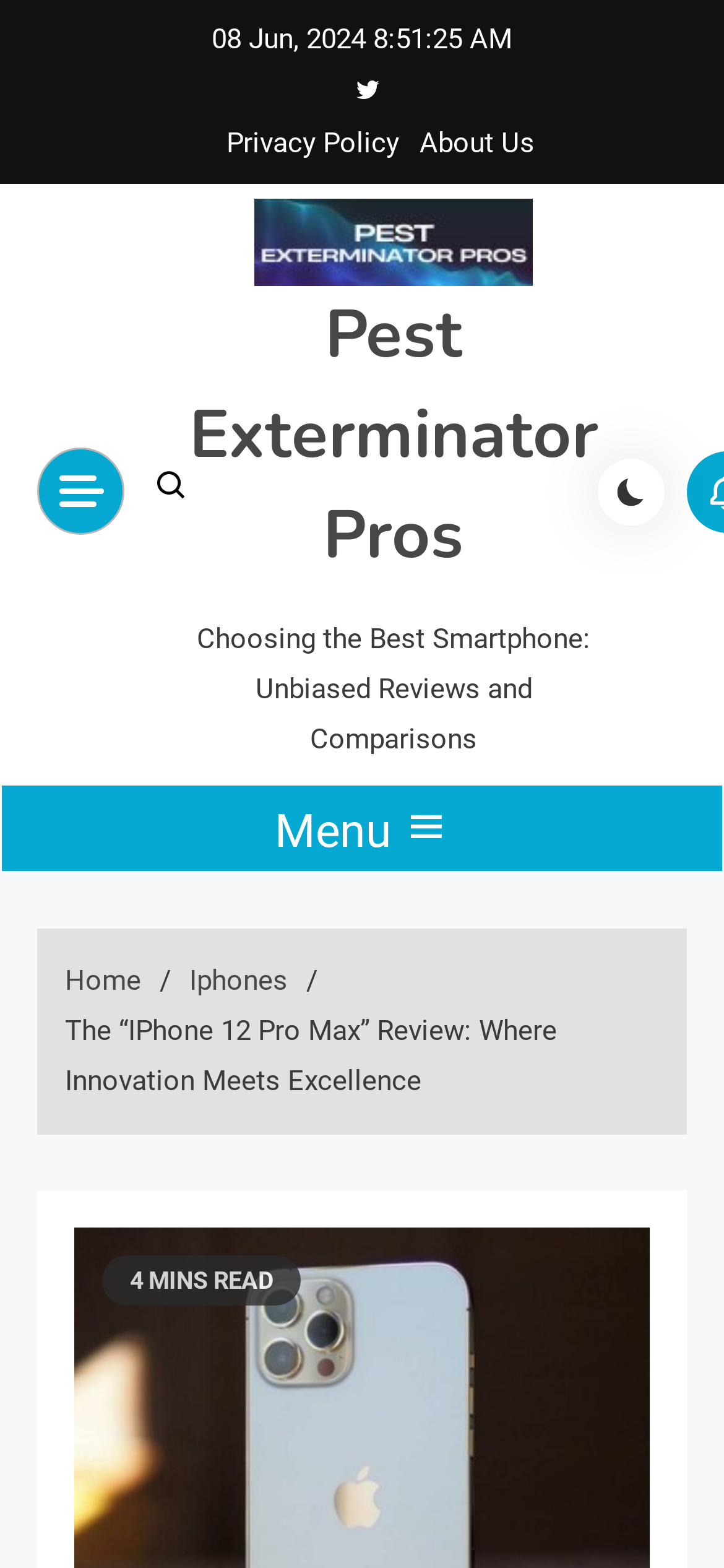Offer an in-depth caption of the entire webpage.

The webpage appears to be a review article about the iPhone 12 Pro Max. At the top, there is a title "The "iPhone 12 Pro Max" Review: Where Innovation Meets" followed by the date "08 Jun, 2024" and the time "8:51:28 AM" on the right side. Below the title, there are three links: "Privacy Policy" and "About Us" on the left, and a social media icon on the right.

On the left side, there is a button with an icon, and when clicked, it expands to reveal a menu. Above the menu button, there is a link to "Pest Exterminator Pros" with an accompanying image. The link is also a heading, indicating that it's a prominent section on the page.

The main content of the article starts with a heading "Pest Exterminator Pros" and a subheading "Choosing the Best Smartphone: Unbiased Reviews and Comparisons". There is a site mode button on the right side of the content area.

At the bottom of the page, there is a navigation section with breadcrumbs, showing the path "Home > Iphones". The title of the article is repeated in this section, along with a note indicating that the article takes "4 MINS READ" to complete.